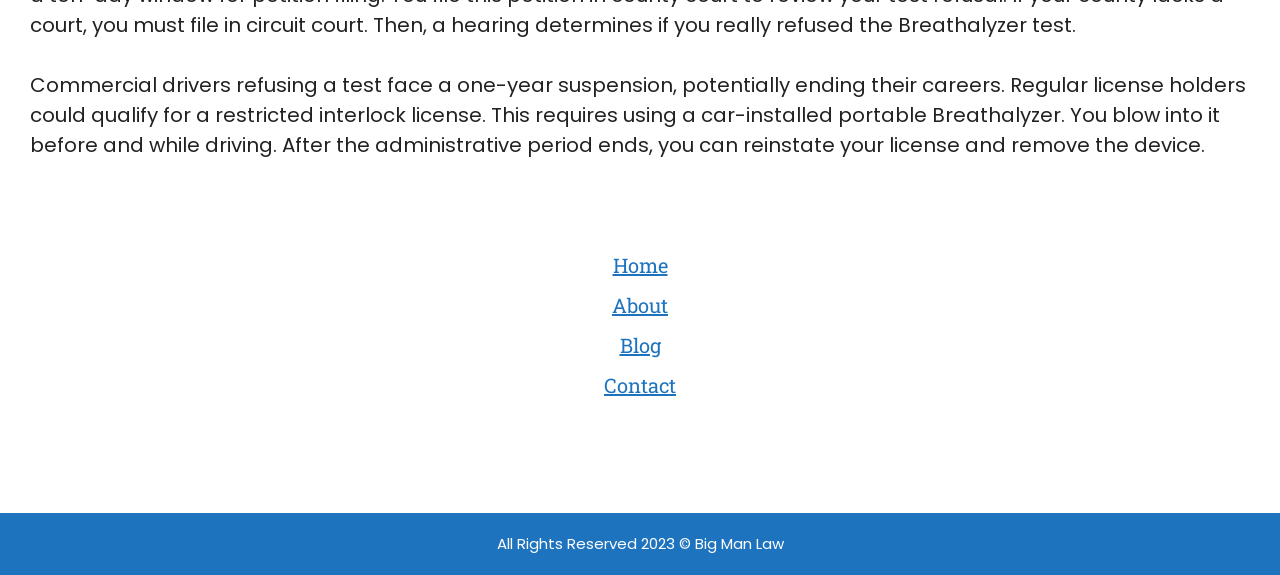Answer the question below in one word or phrase:
What is the consequence for commercial drivers who refuse a test?

One-year suspension